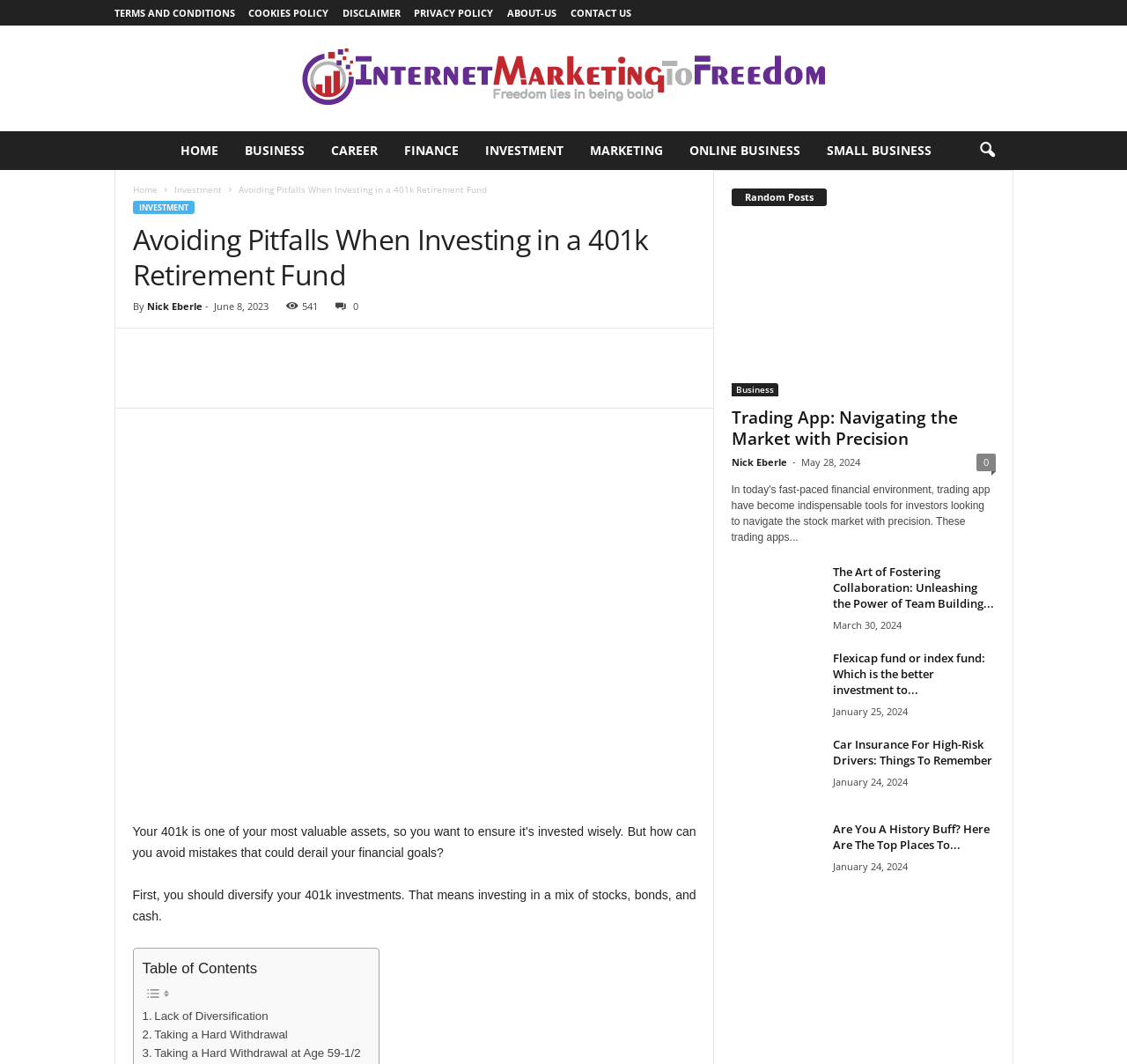What is the first step to avoid mistakes in 401k investment?
Using the visual information from the image, give a one-word or short-phrase answer.

Diversify investments